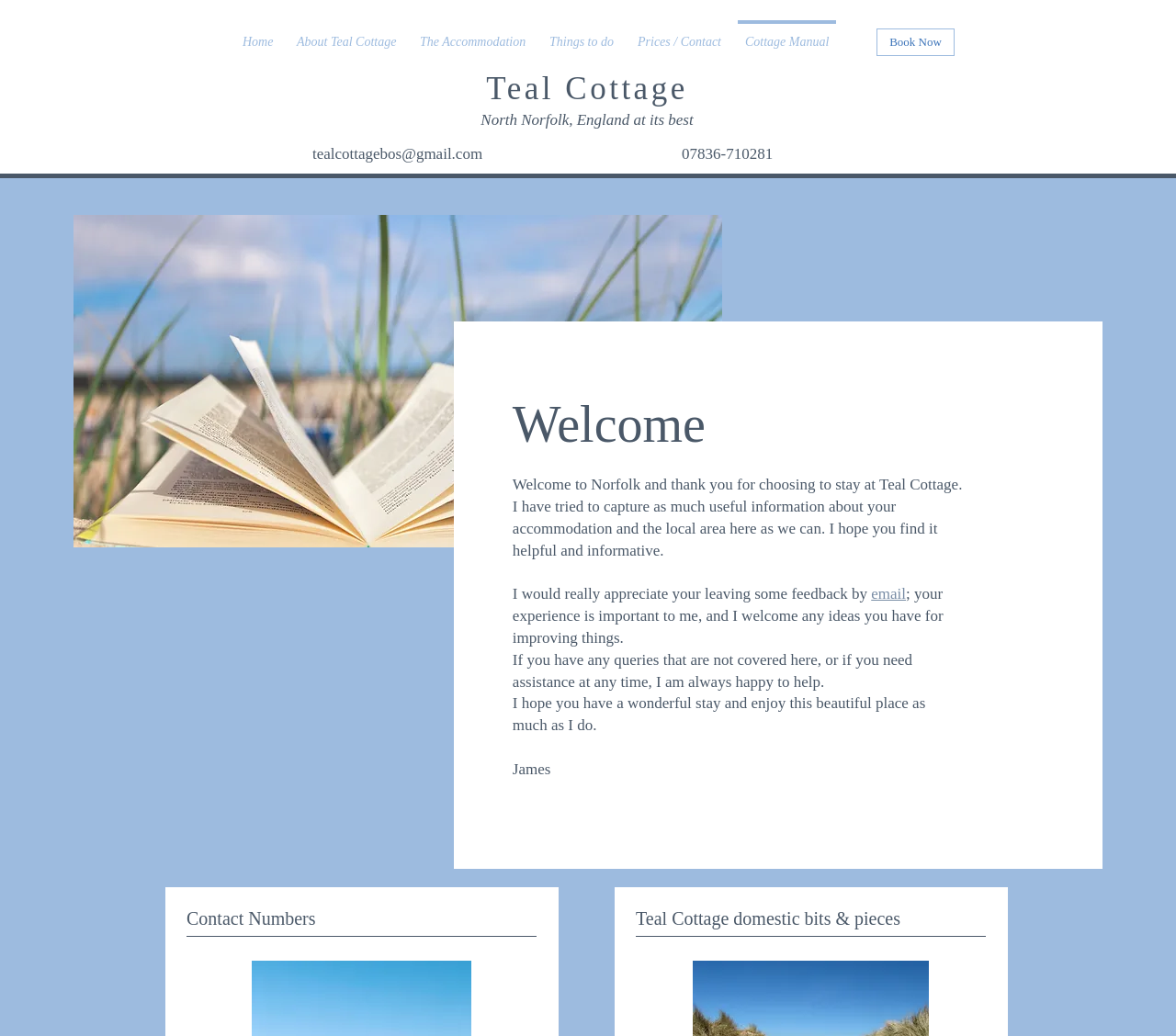Kindly provide the bounding box coordinates of the section you need to click on to fulfill the given instruction: "Click on the 'Book Now' link".

[0.745, 0.027, 0.812, 0.054]